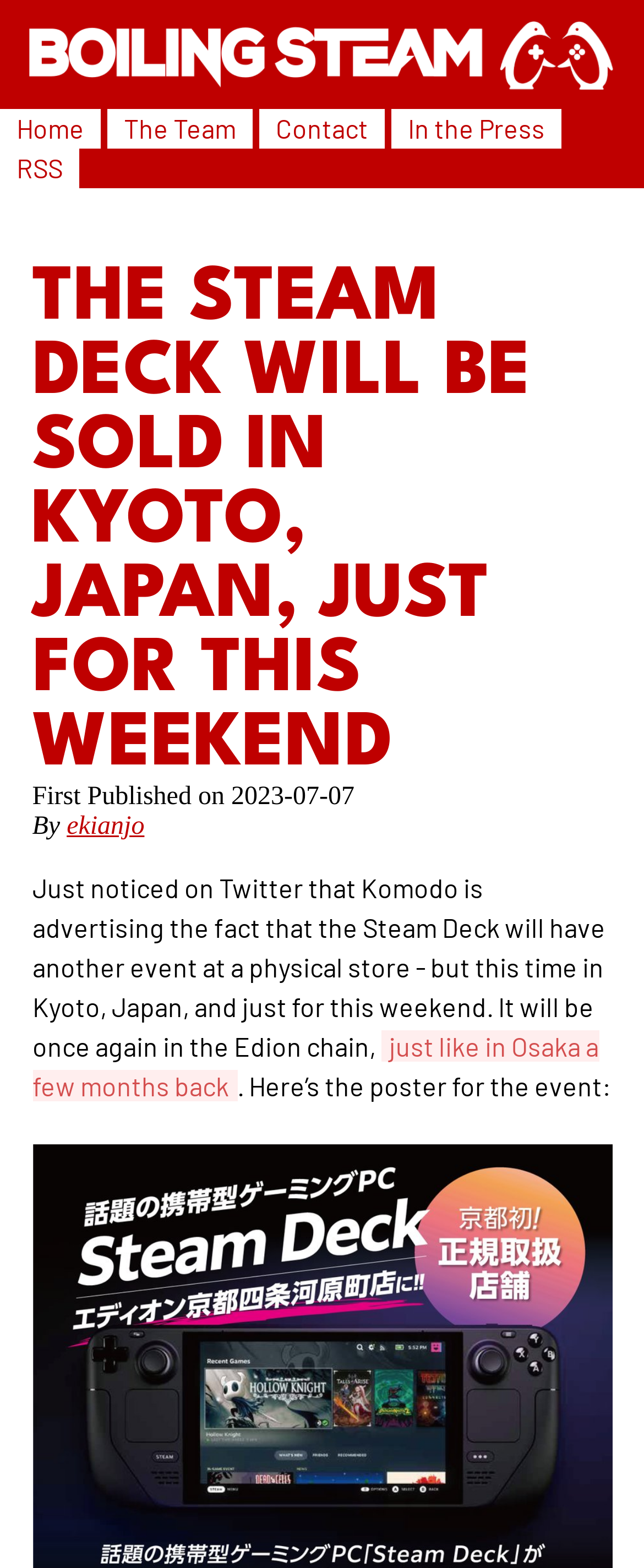Determine the bounding box of the UI component based on this description: "The Team". The bounding box coordinates should be four float values between 0 and 1, i.e., [left, top, right, bottom].

[0.192, 0.072, 0.367, 0.092]